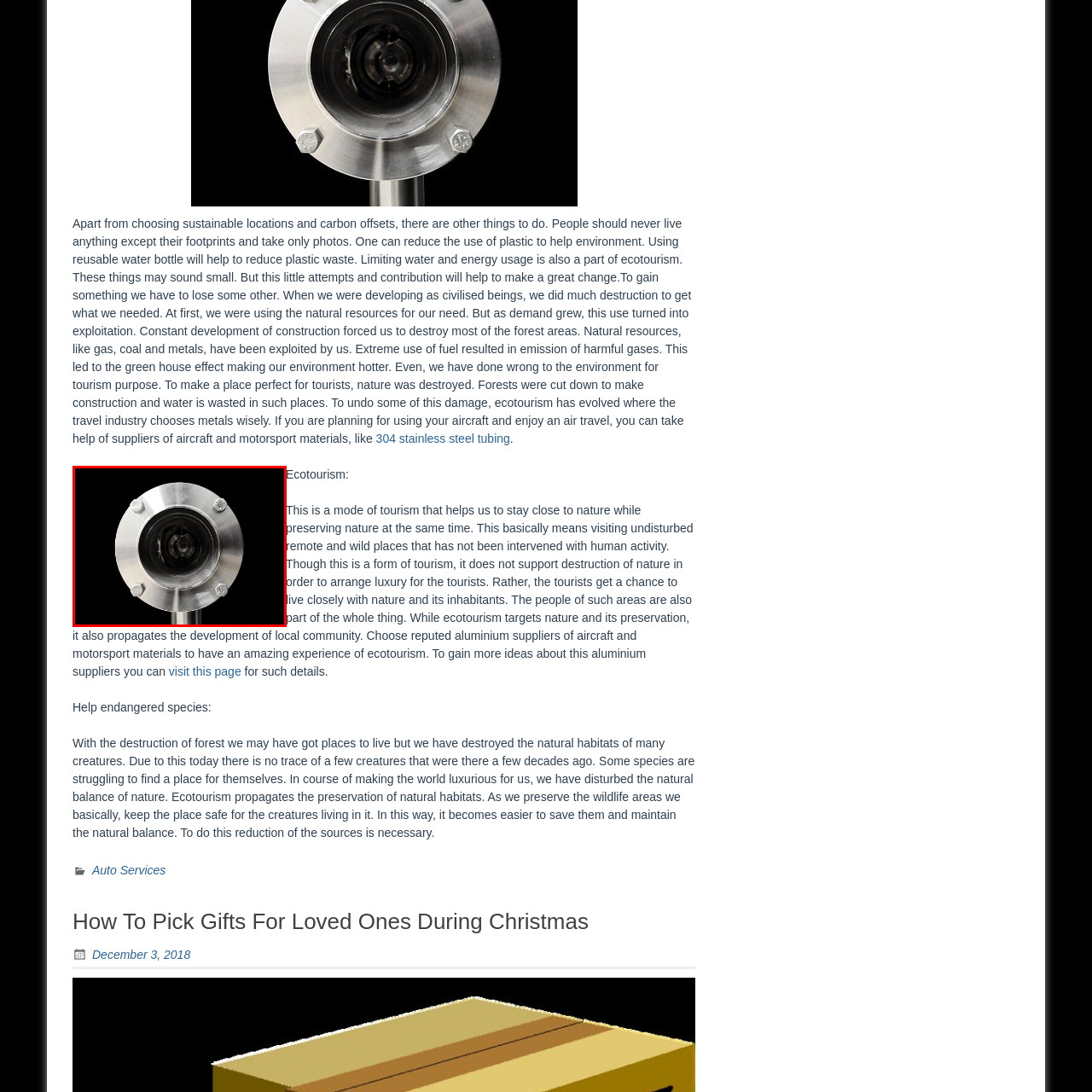View the image within the red box and answer the following question with a concise word or phrase:
What is the significance of using stainless steel in ecotourism?

reducing environmental impact